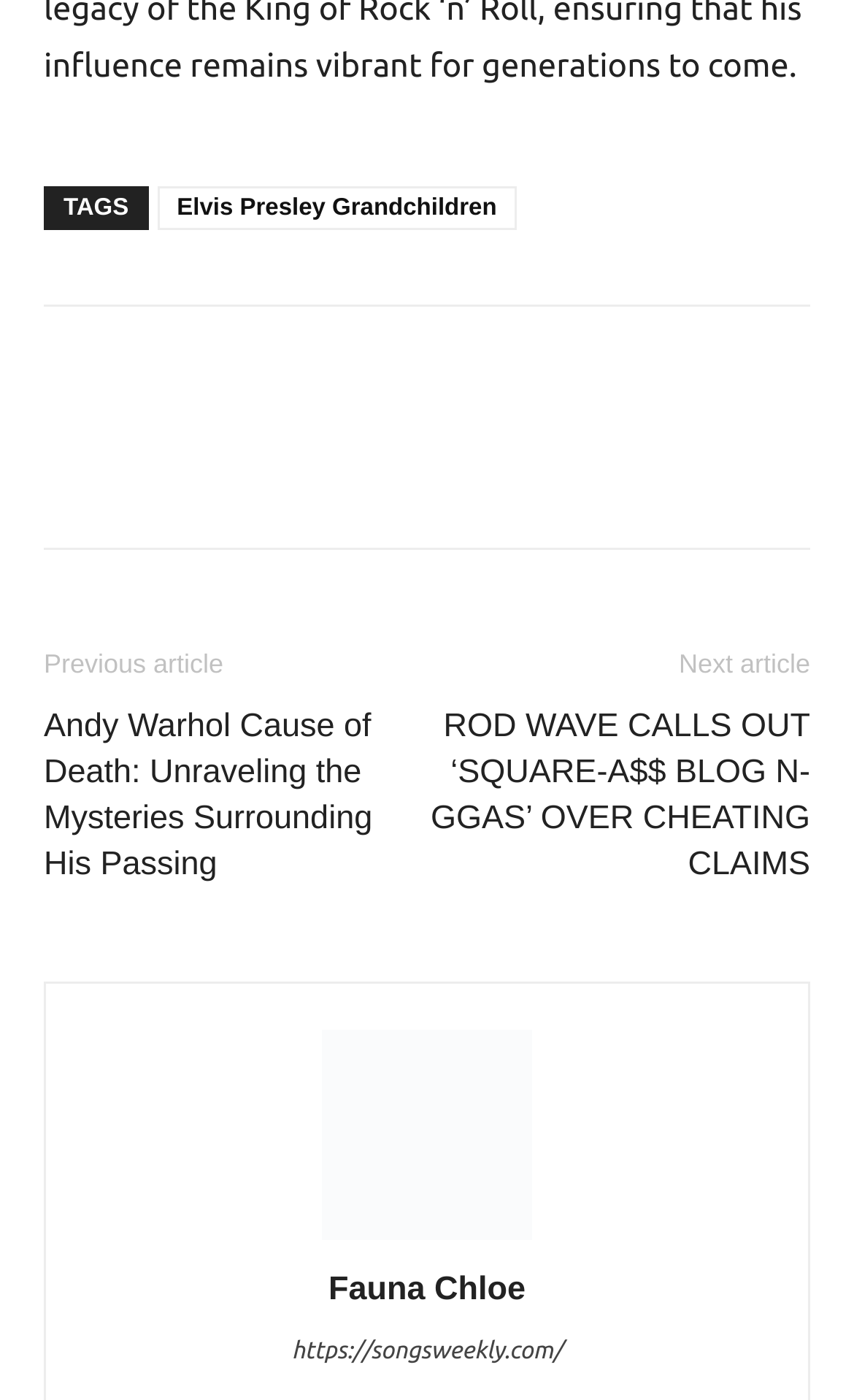How many social media links are there?
Please provide a comprehensive answer based on the information in the image.

I counted the number of links with Unicode characters, which are typically used to represent social media icons. There are five such links, namely '', '', '', '', and ''.